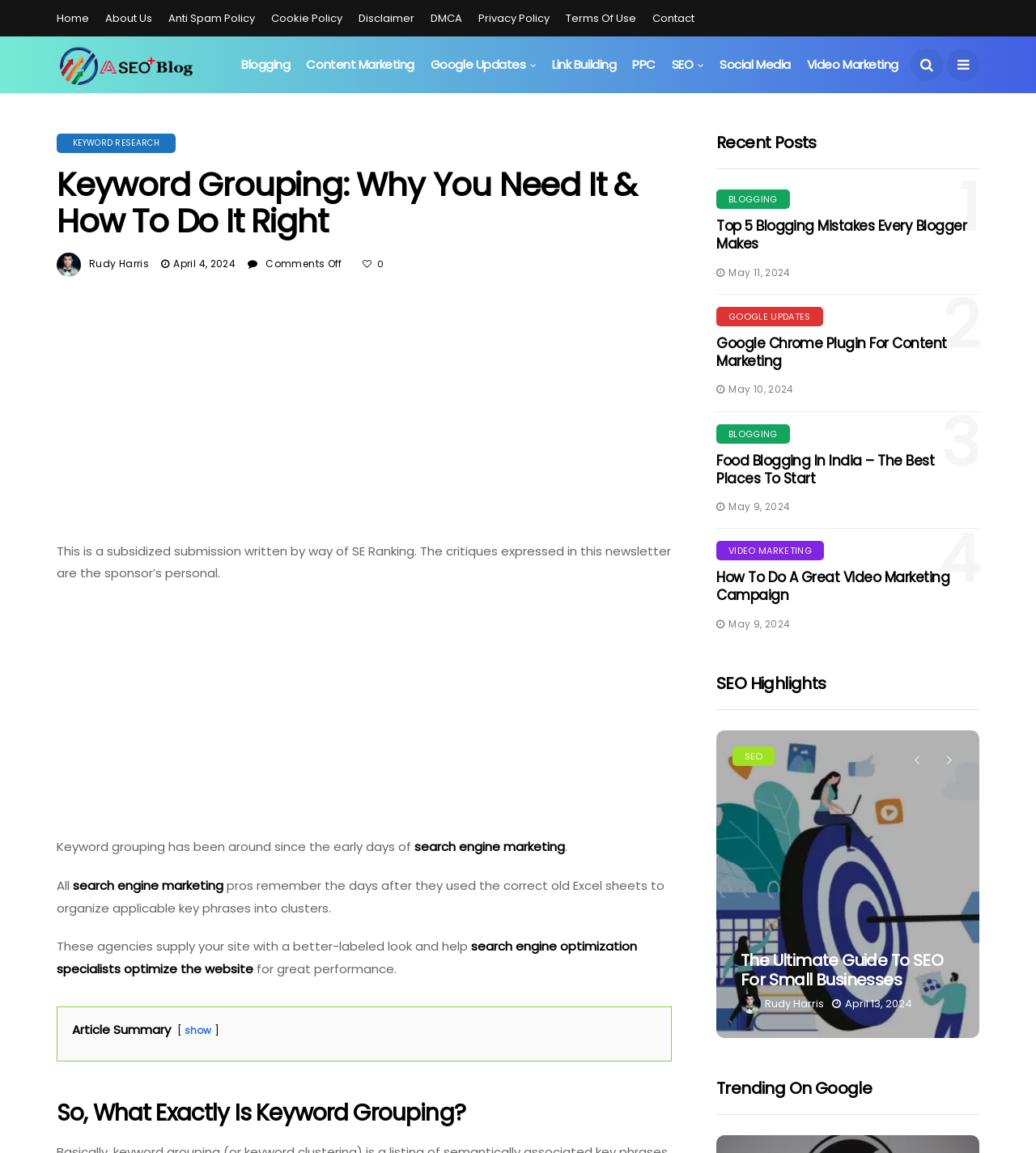What is the topic of the article?
Answer with a single word or phrase, using the screenshot for reference.

Keyword Grouping